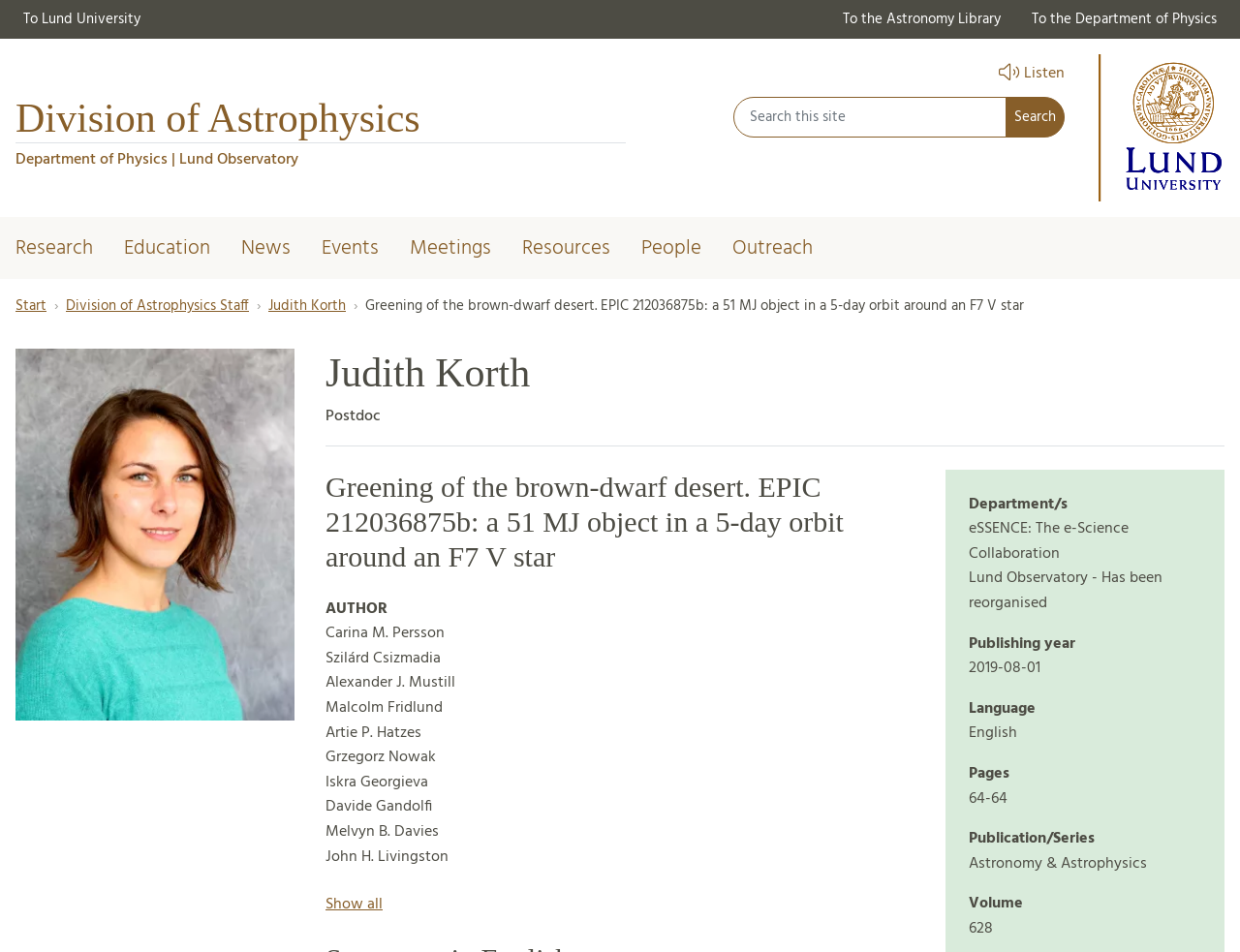Describe all visible elements and their arrangement on the webpage.

The webpage is about a research article titled "Greening of the brown-dwarf desert. EPIC 212036875b: a 51 MJ object in a 5-day orbit around an F7 V star" from the Division of Astrophysics. 

At the top, there is a navigation menu with links to Lund University, the Astronomy Library, and the Department of Physics. Below this, there is a search bar with a search button and a link to listen to the page. 

On the left side, there is a main menu with links to Research, Education, News, Events, Meetings, Resources, People, and Outreach. Each of these links has a dropdown menu. 

Below the main menu, there is a breadcrumb navigation showing the path from the start page to the current article. The article title is displayed prominently, along with an image of the author, Judith Korth. 

The article details are listed, including the authors, Carina M. Persson, Szilárd Csizmadia, Alexander J. Mustill, Malcolm Fridlund, Artie P. Hatzes, Grzegorz Nowak, Iskra Georgieva, Davide Gandolfi, Melvyn B. Davies, and John H. Livingston. There is a link to show all authors. 

On the right side, there are details about the department, publishing year, language, pages, publication series, volume, and other metadata.